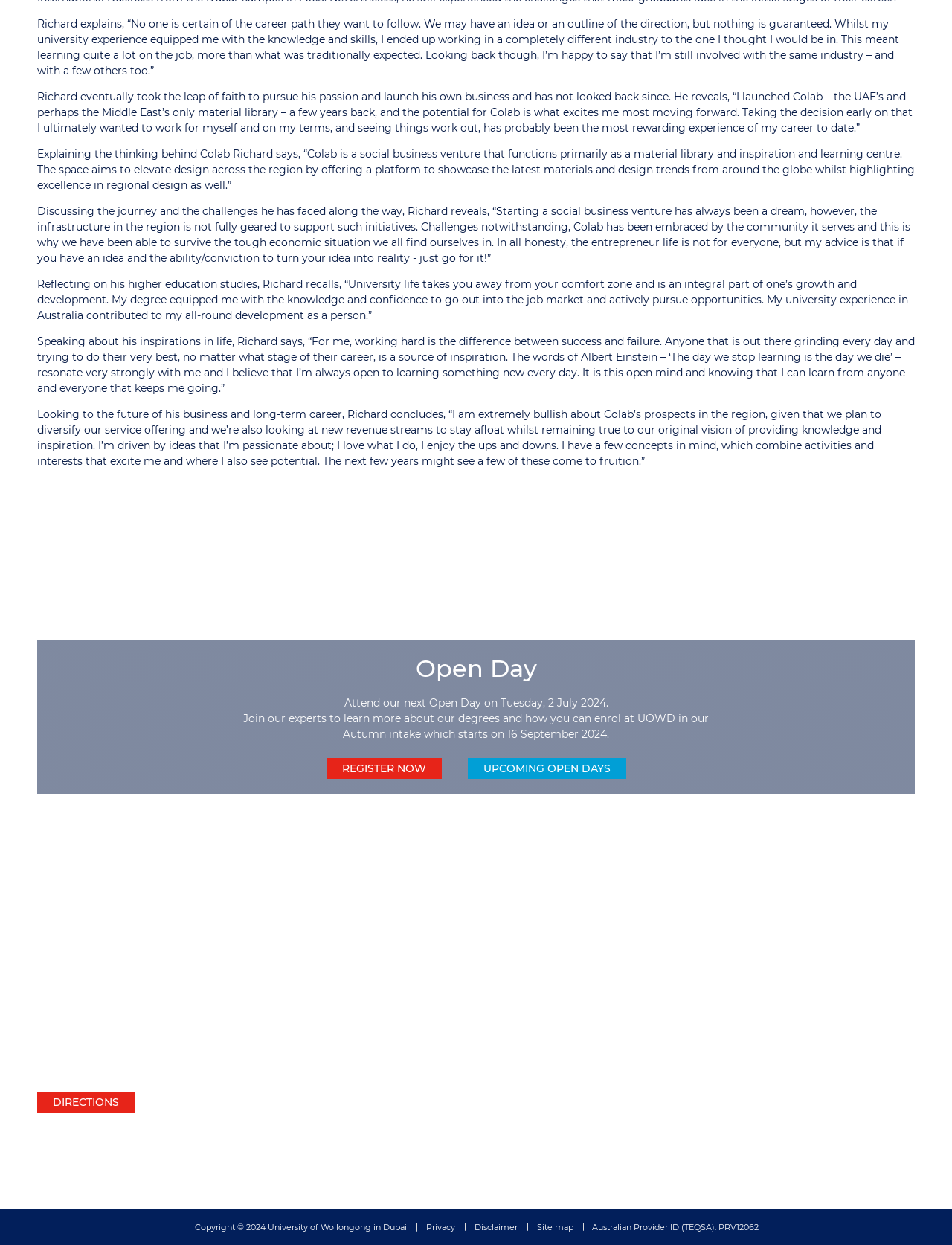What is the location of the university?
Respond with a short answer, either a single word or a phrase, based on the image.

Dubai Knowledge Park